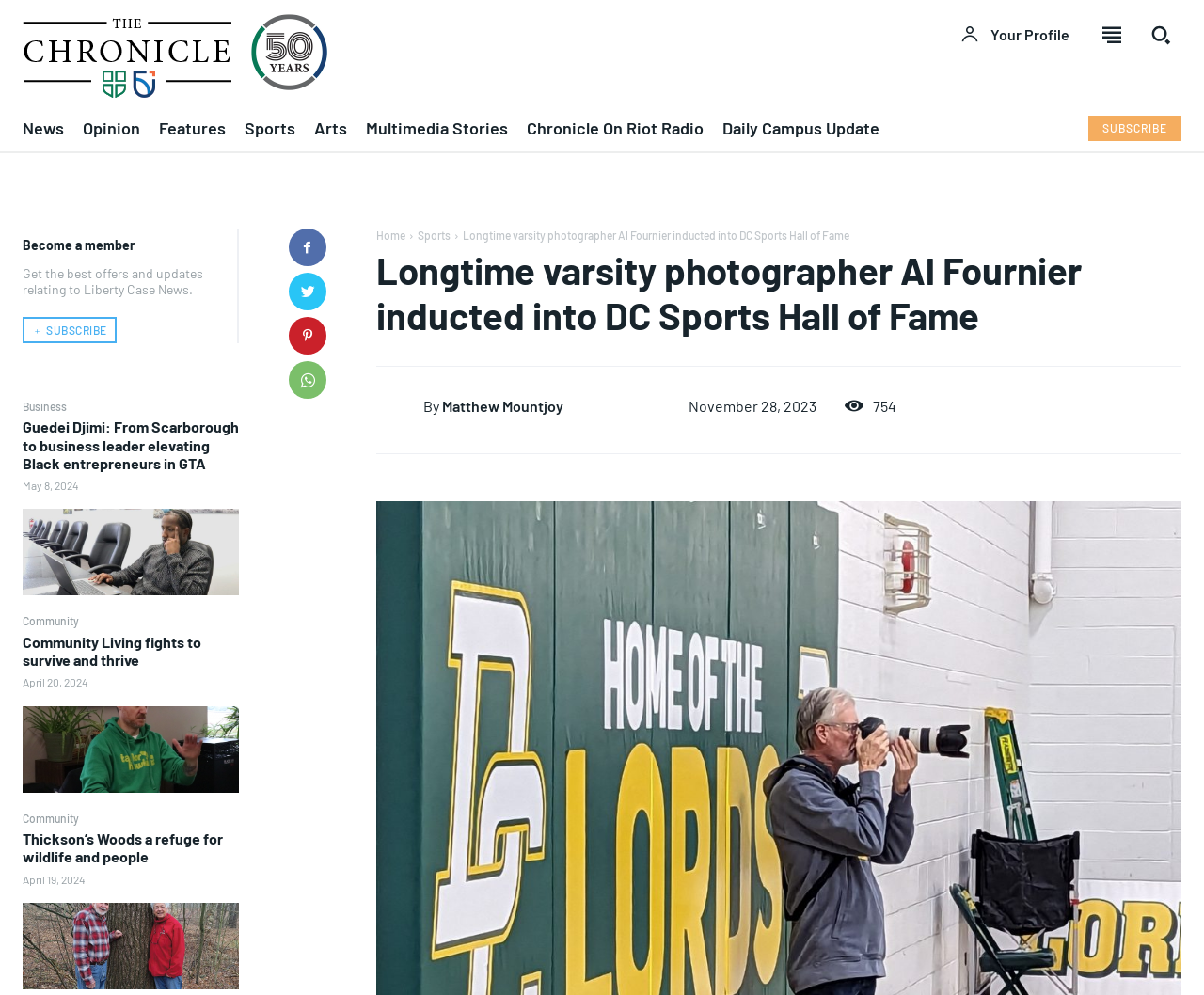Please mark the bounding box coordinates of the area that should be clicked to carry out the instruction: "Subscribe to the newsletter".

[0.244, 0.685, 0.327, 0.718]